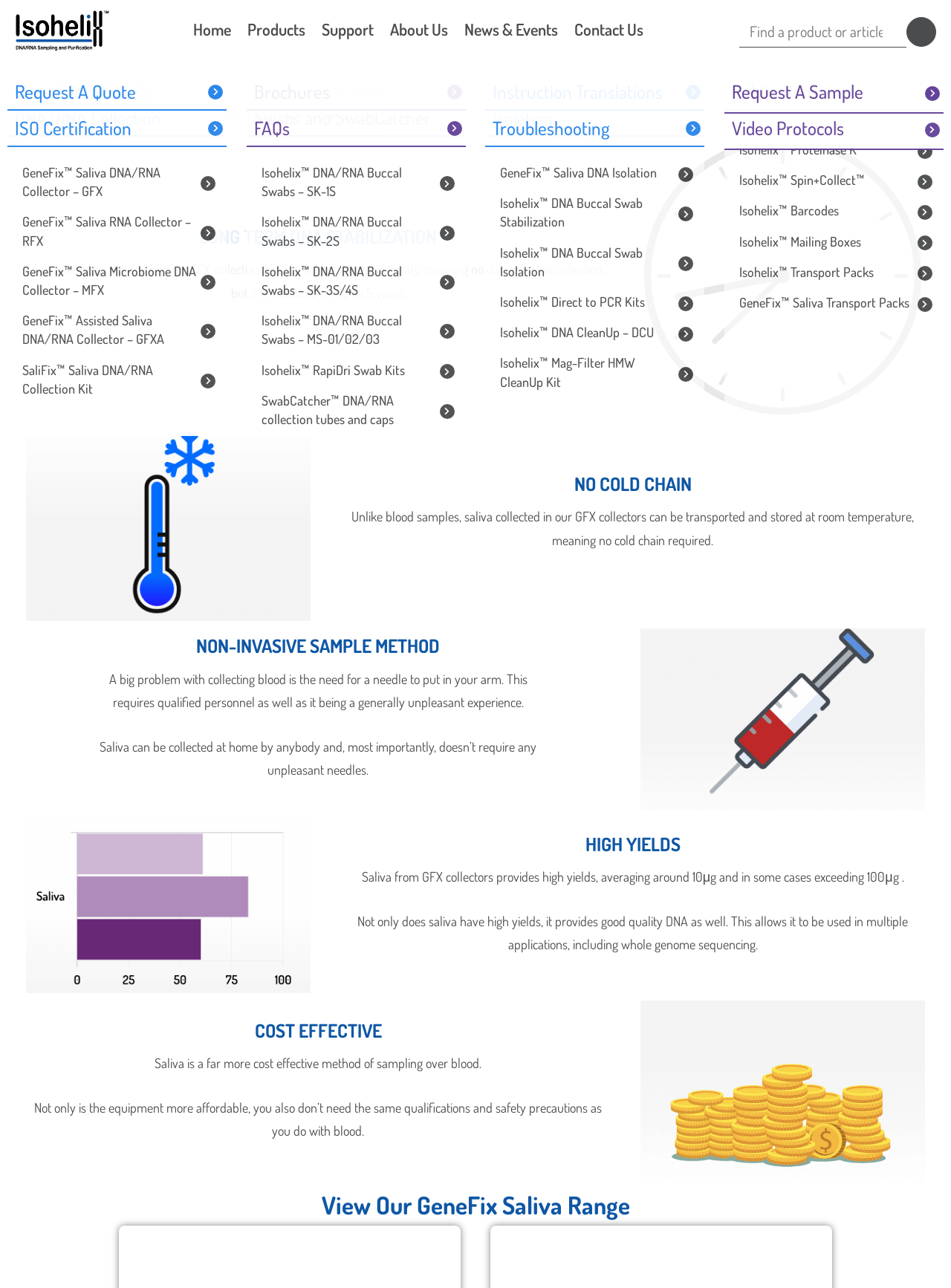Please specify the coordinates of the bounding box for the element that should be clicked to carry out this instruction: "Click on the link to read about Seven bids for port of Igoumenitsa". The coordinates must be four float numbers between 0 and 1, formatted as [left, top, right, bottom].

None